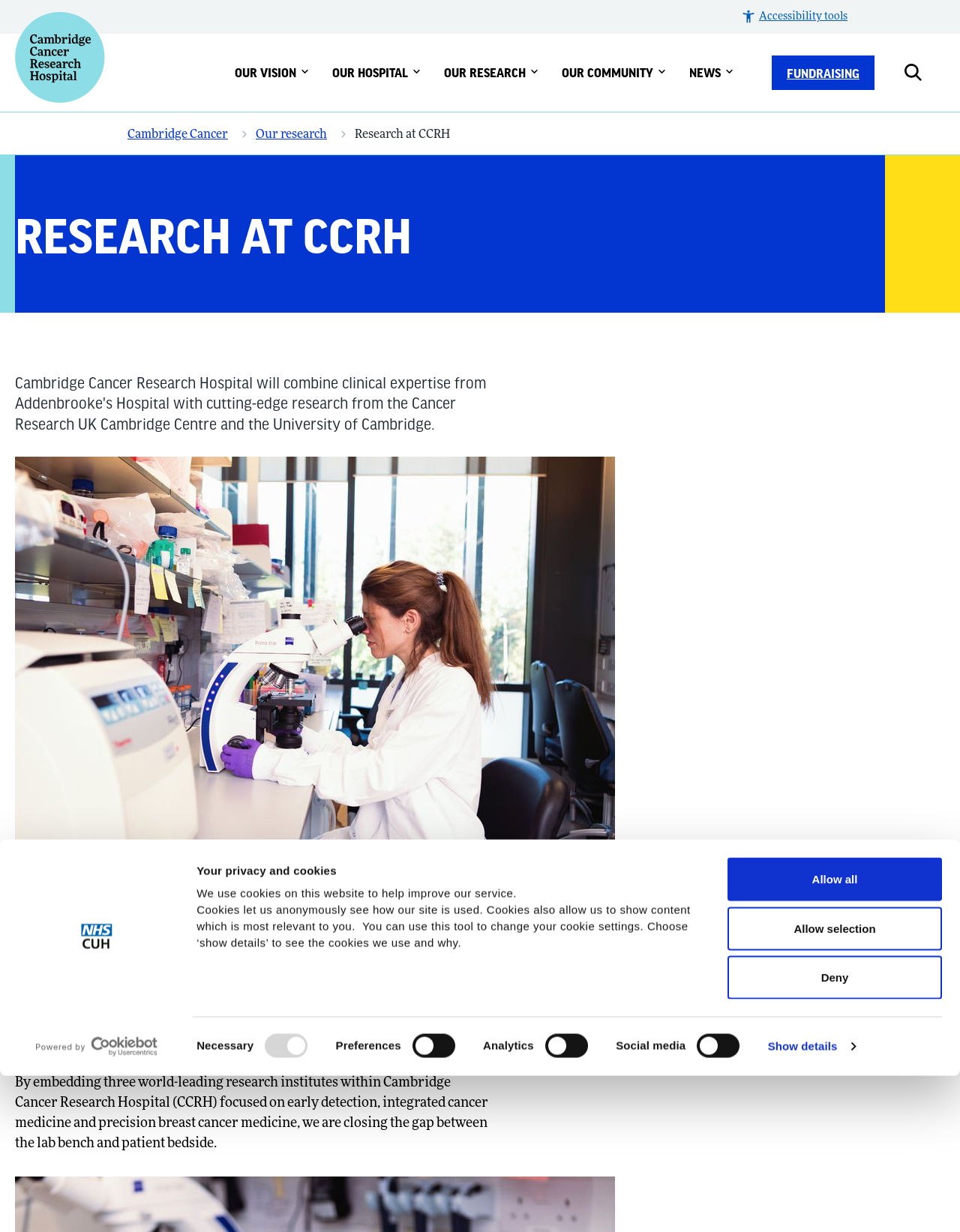What is the researcher doing in the image?
Refer to the image and provide a one-word or short phrase answer.

Looking into microscope